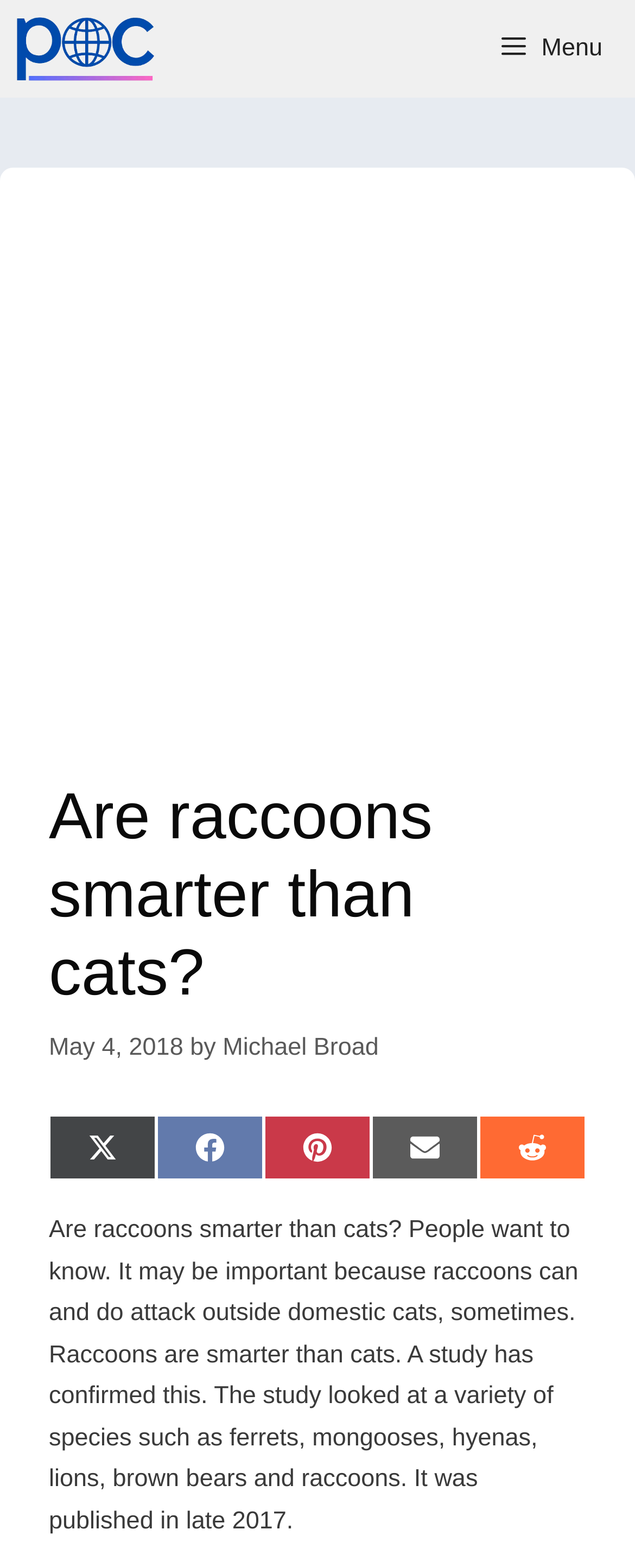Pinpoint the bounding box coordinates of the clickable element needed to complete the instruction: "Share on Twitter". The coordinates should be provided as four float numbers between 0 and 1: [left, top, right, bottom].

[0.077, 0.711, 0.246, 0.753]